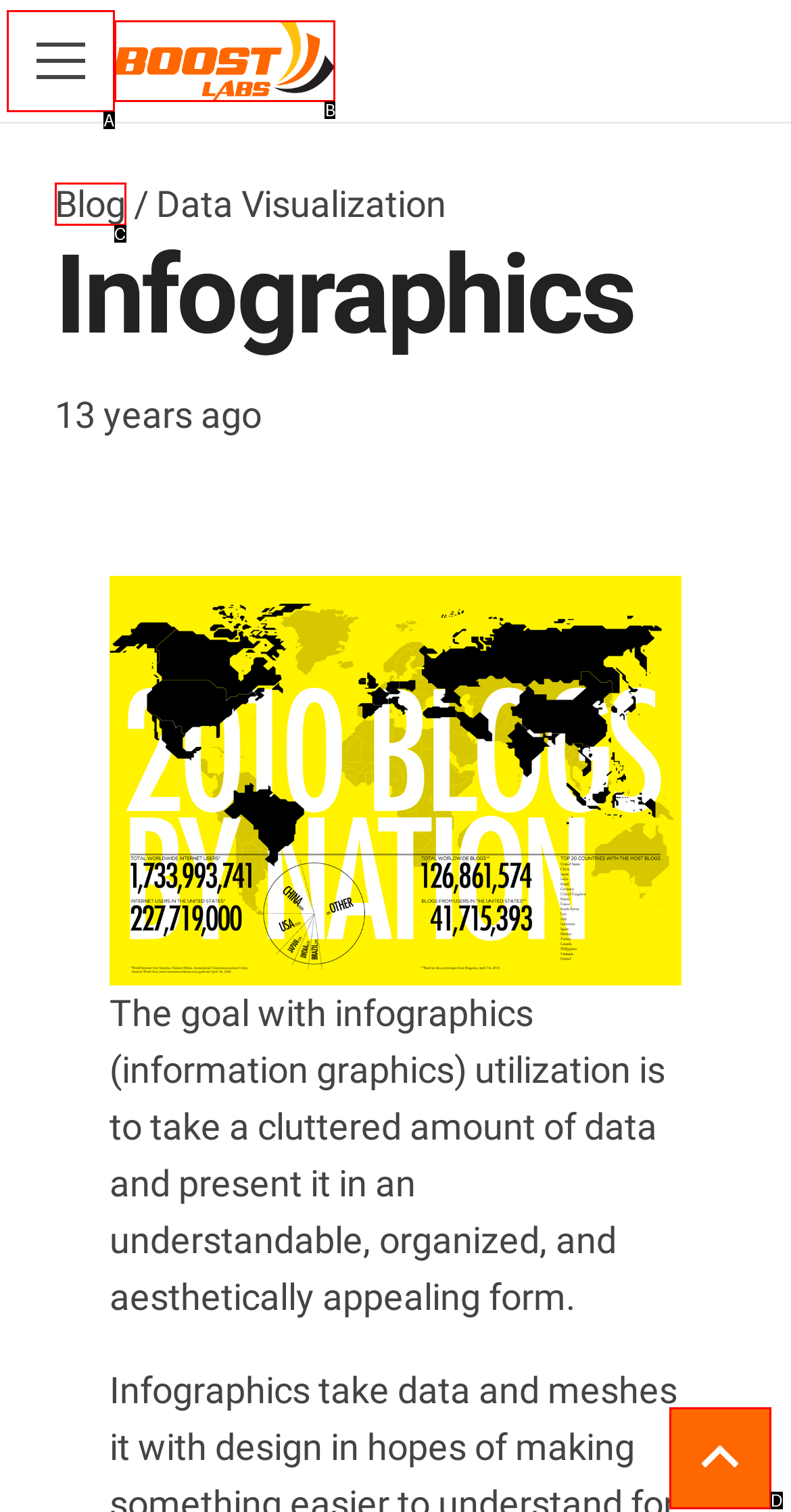Identify the HTML element that corresponds to the description: aria-label="Link" Provide the letter of the matching option directly from the choices.

B